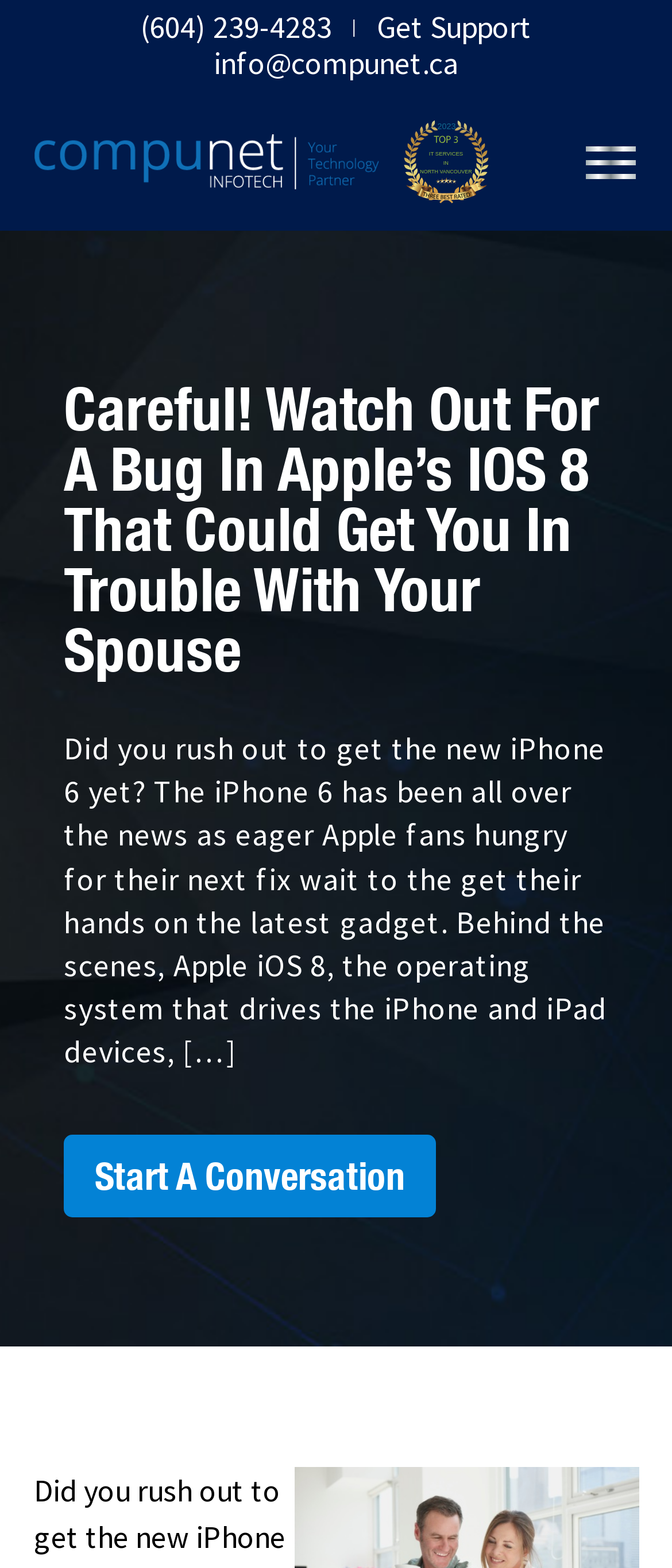With reference to the screenshot, provide a detailed response to the question below:
What is the topic of the main article?

I determined the topic of the main article by reading the heading and the first few sentences of the article. The heading mentions a bug in Apple's iOS 8 that could get someone in trouble with their spouse, and the article goes on to discuss the iPhone 6 and Apple iOS 8.